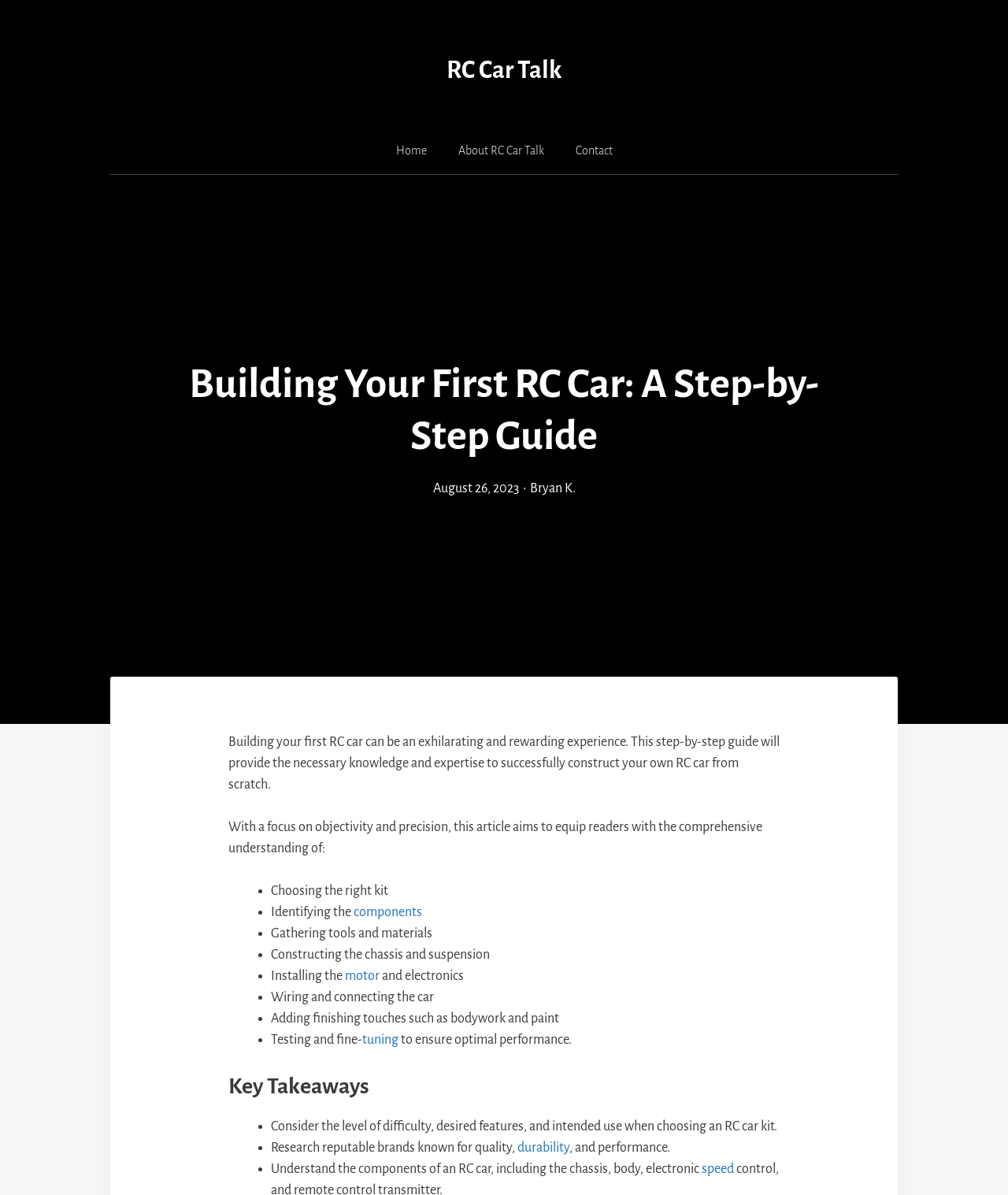Who is the author of this article?
Give a single word or phrase answer based on the content of the image.

Bryan K.